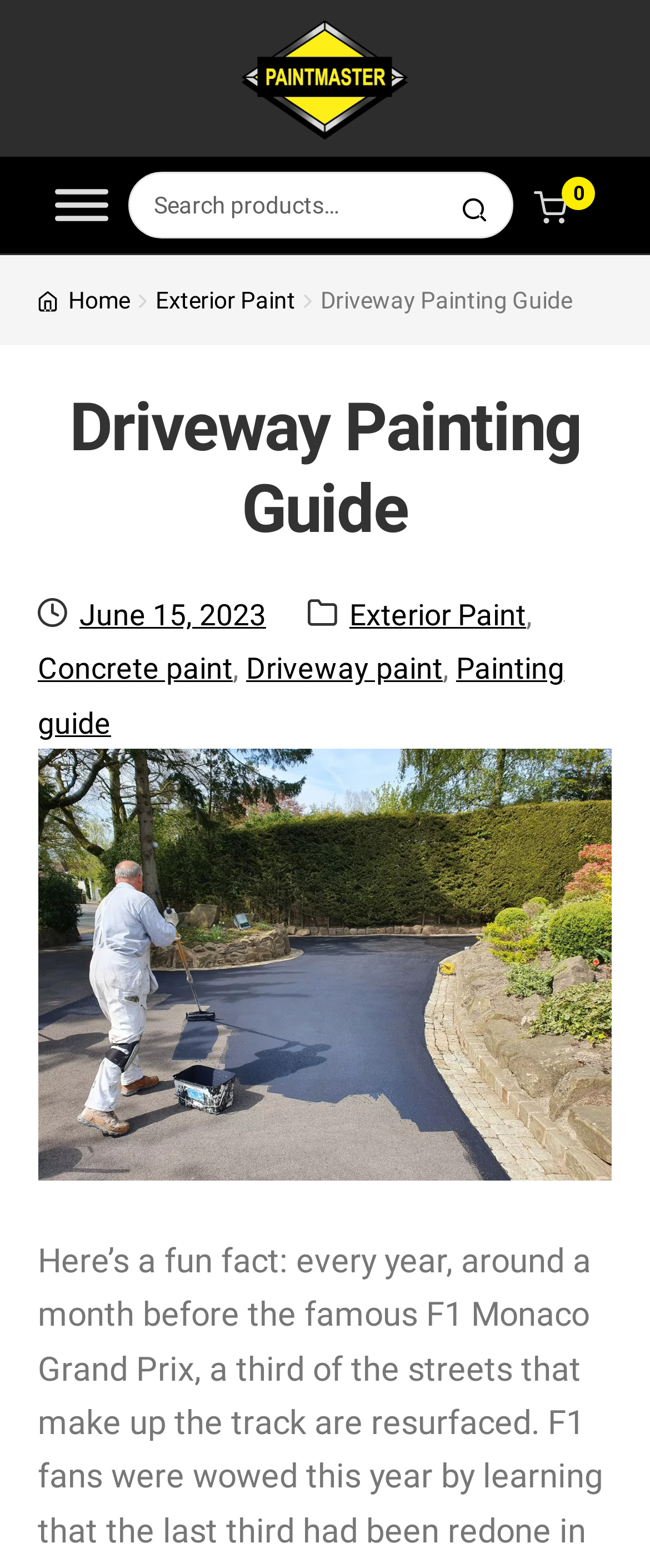What is the topic of the current page?
Based on the screenshot, provide a one-word or short-phrase response.

Driveway Painting Guide